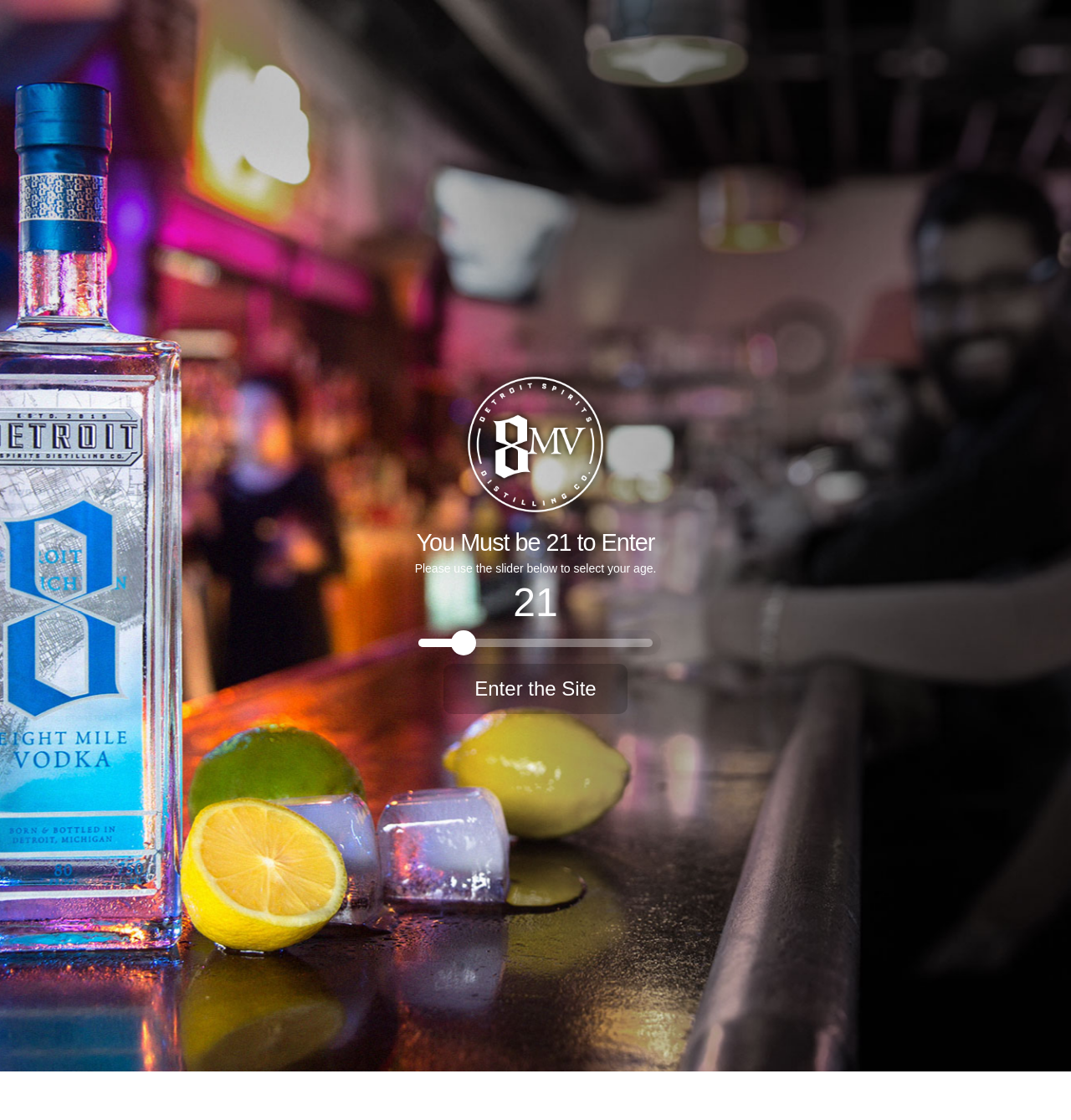What is the age requirement to enter the site?
Look at the image and answer the question with a single word or phrase.

21